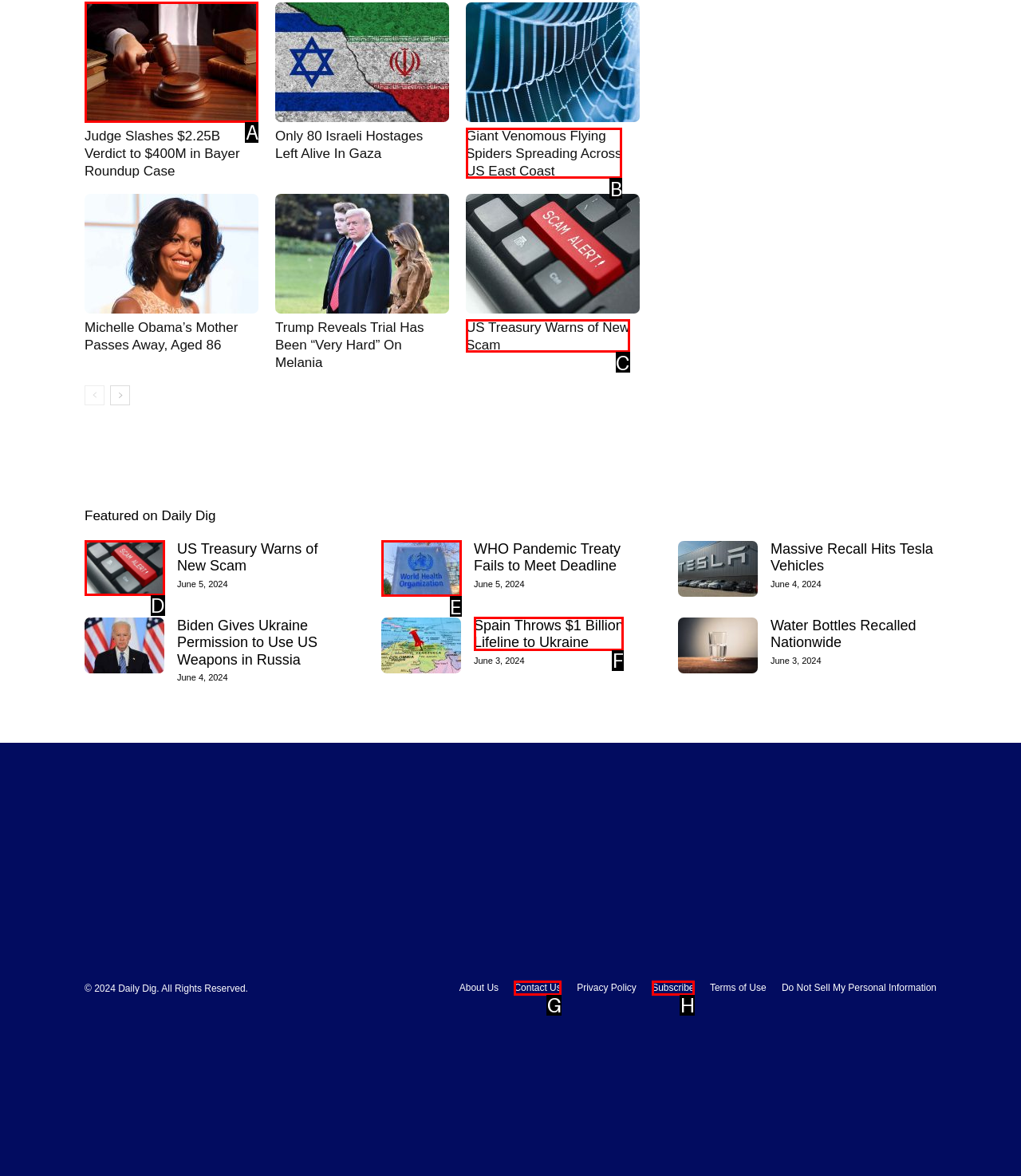Tell me the letter of the UI element to click in order to accomplish the following task: click on the link to read about Judge Slashes $2.25B Verdict to $400M in Bayer Roundup Case
Answer with the letter of the chosen option from the given choices directly.

A